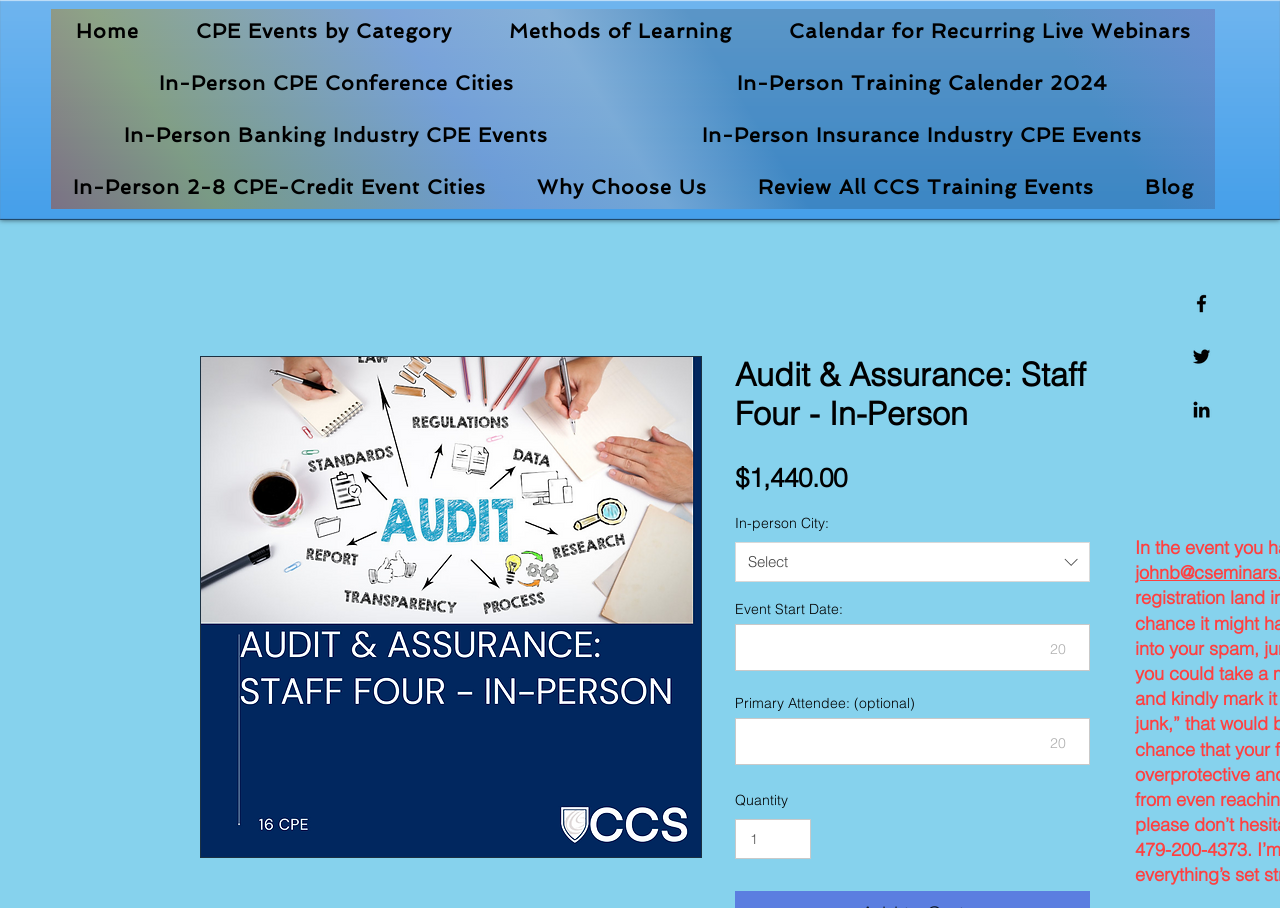What is the purpose of the 'In-person City:' dropdown?
Could you give a comprehensive explanation in response to this question?

I inferred the purpose of the 'In-person City:' dropdown by considering its label and the context of the webpage, which is about an in-person event. The dropdown likely allows users to select the city where the event will take place.